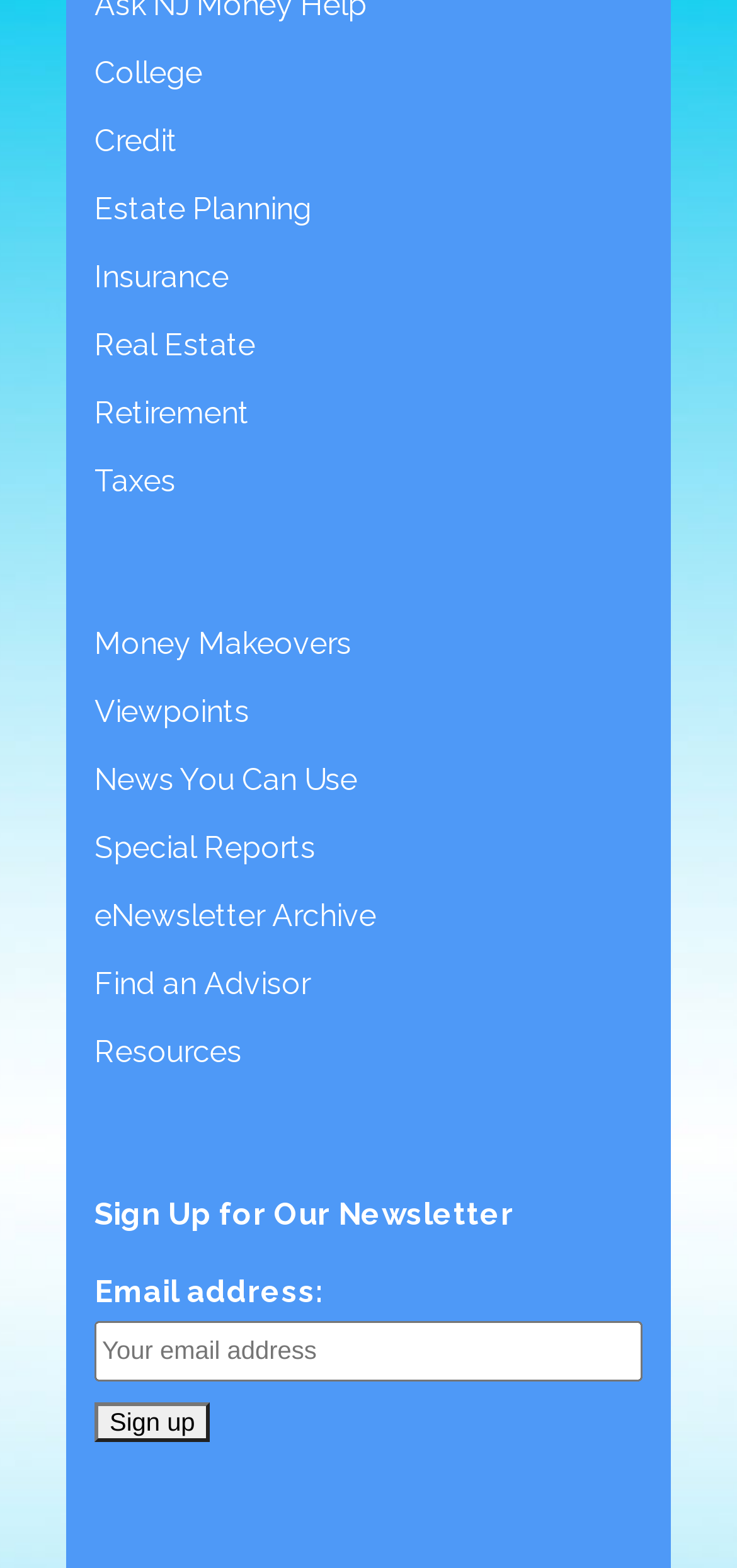How many elements are below the top menu?
Please use the image to provide a one-word or short phrase answer.

5